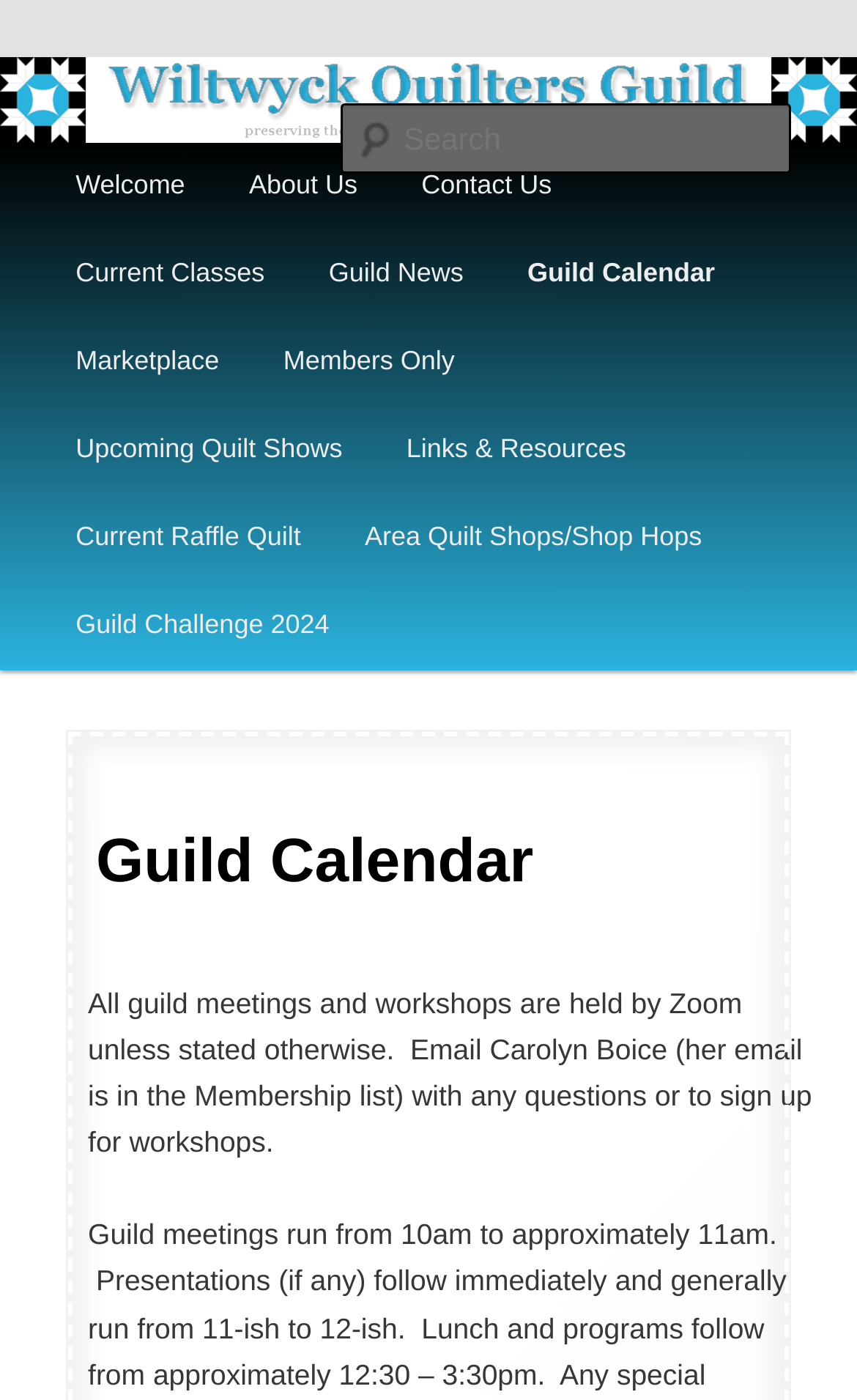Extract the main headline from the webpage and generate its text.

Wiltwyck Quilters Guild